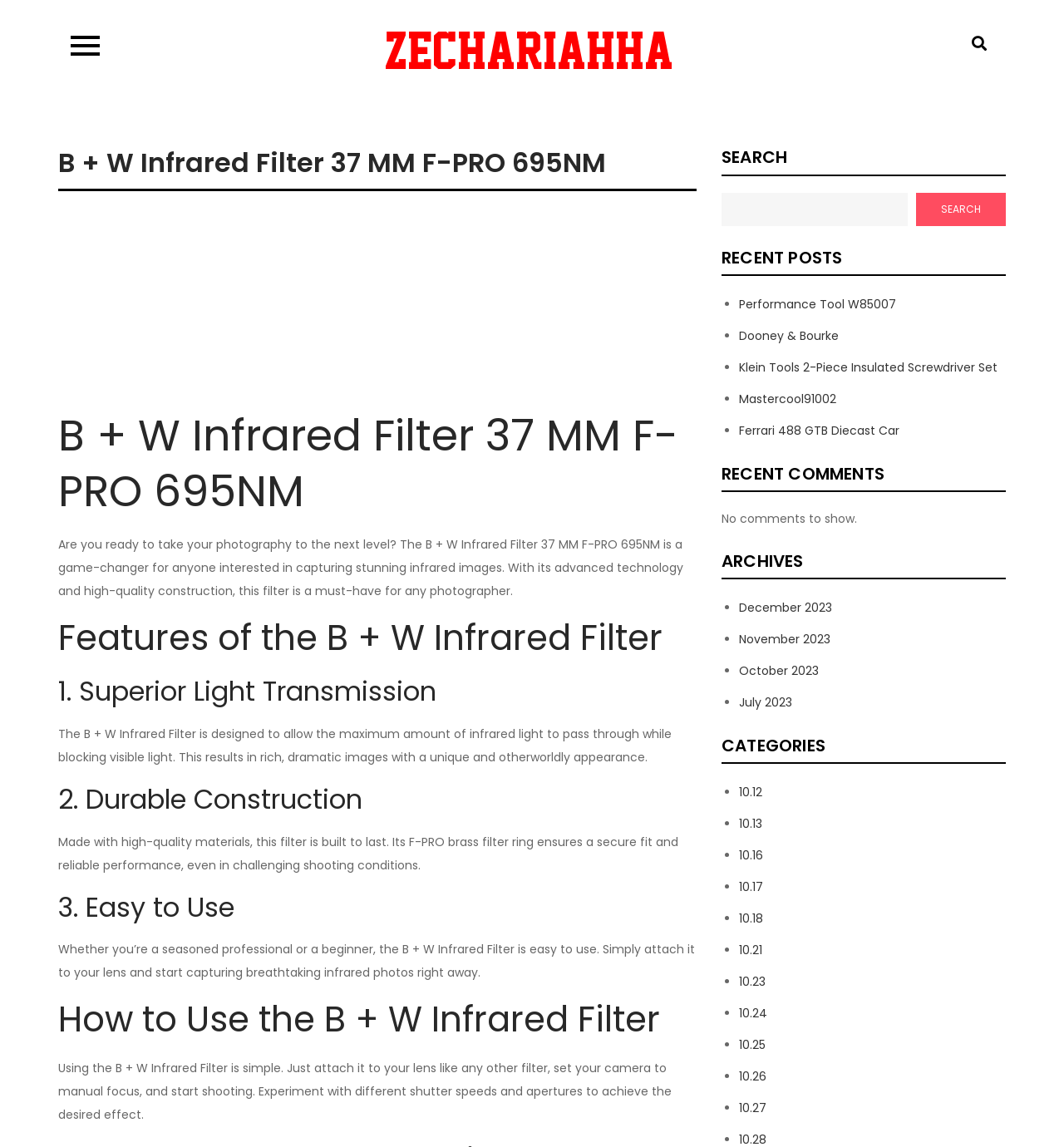Determine the bounding box coordinates of the element that should be clicked to execute the following command: "Read recent posts".

[0.678, 0.215, 0.945, 0.241]